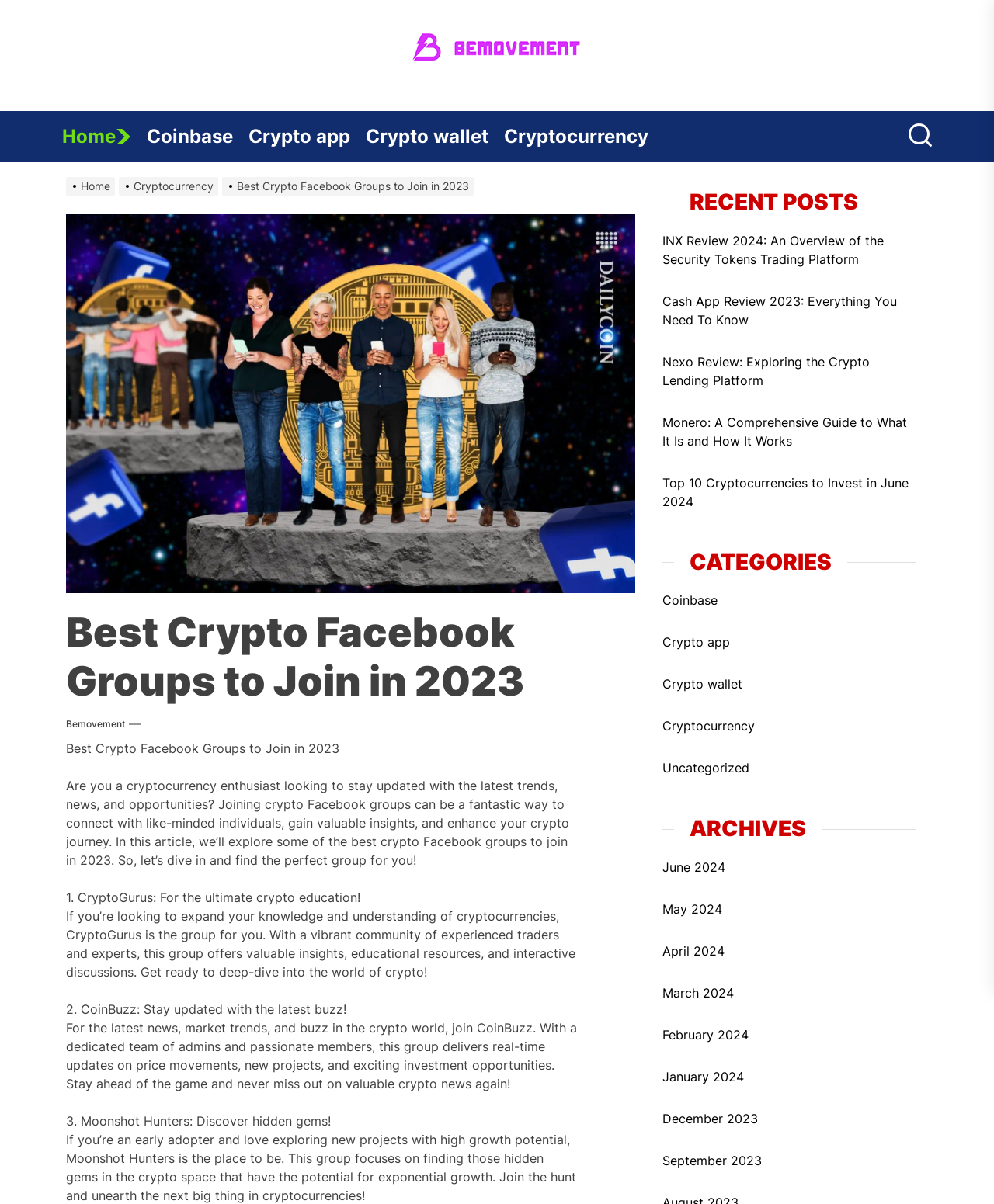Give an extensive and precise description of the webpage.

This webpage is about the best crypto Facebook groups to join in 2023. At the top, there is a navigation bar with links to "Home", "Coinbase", "Crypto app", "Crypto wallet", and "Cryptocurrency". Below the navigation bar, there is a button on the right side. 

The main content of the webpage is divided into two sections. On the left side, there is a section with a heading "Best Crypto Facebook Groups to Join in 2023" and a brief introduction to the article. Below the introduction, there are three sections, each describing a different crypto Facebook group, including "CryptoGurus", "CoinBuzz", and "Moonshot Hunters". Each section has a heading and a brief description of the group.

On the right side, there are three sections. The top section has a heading "RECENT POSTS" and lists five links to recent articles, including "INX Review 2024", "Cash App Review 2023", and "Nexo Review". The middle section has a heading "CATEGORIES" and lists five links to categories, including "Coinbase", "Crypto app", and "Cryptocurrency". The bottom section has a heading "ARCHIVES" and lists nine links to archives, including "June 2024", "May 2024", and "December 2023".